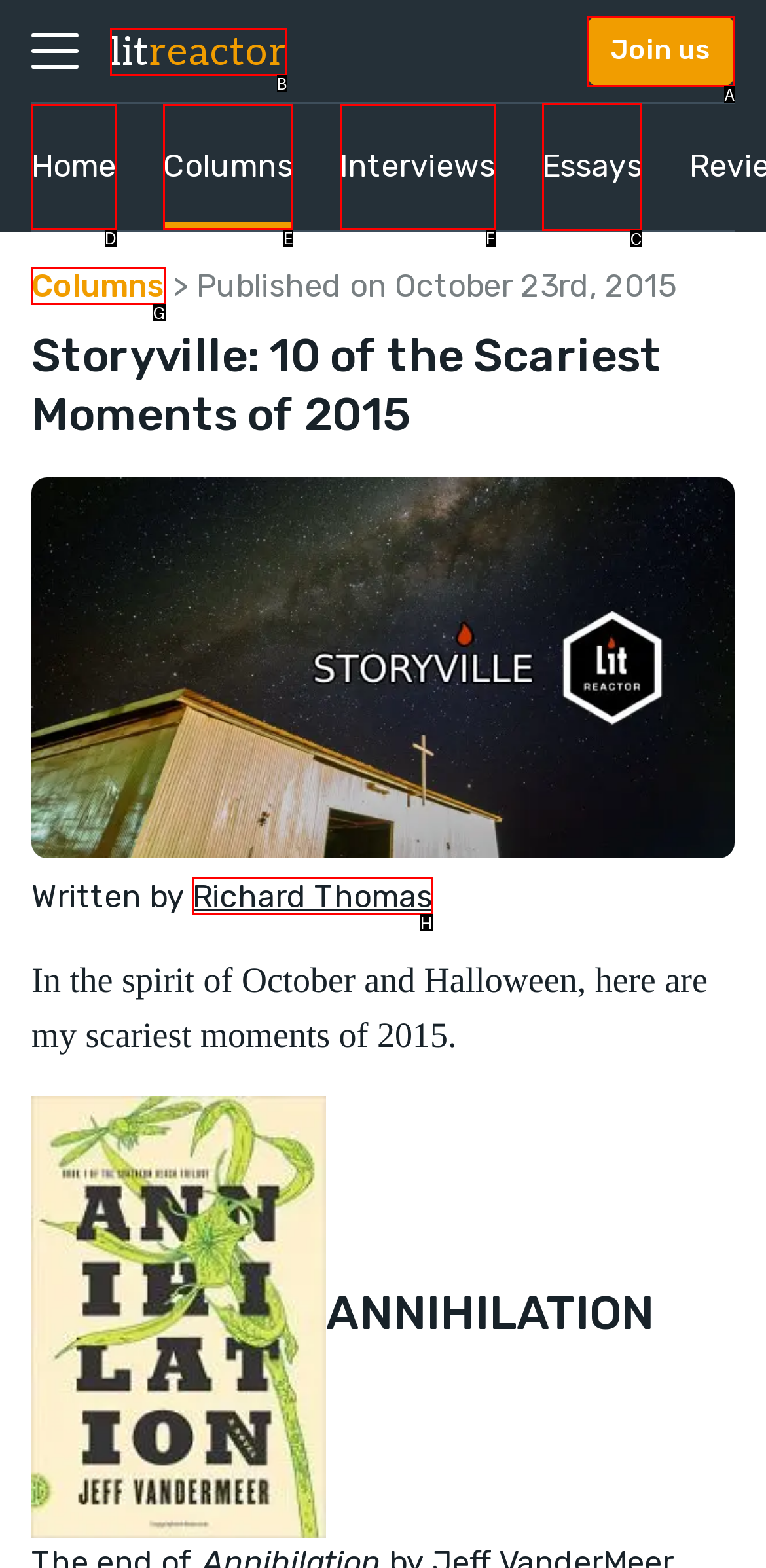Decide which HTML element to click to complete the task: Check out 'Essays' section Provide the letter of the appropriate option.

C